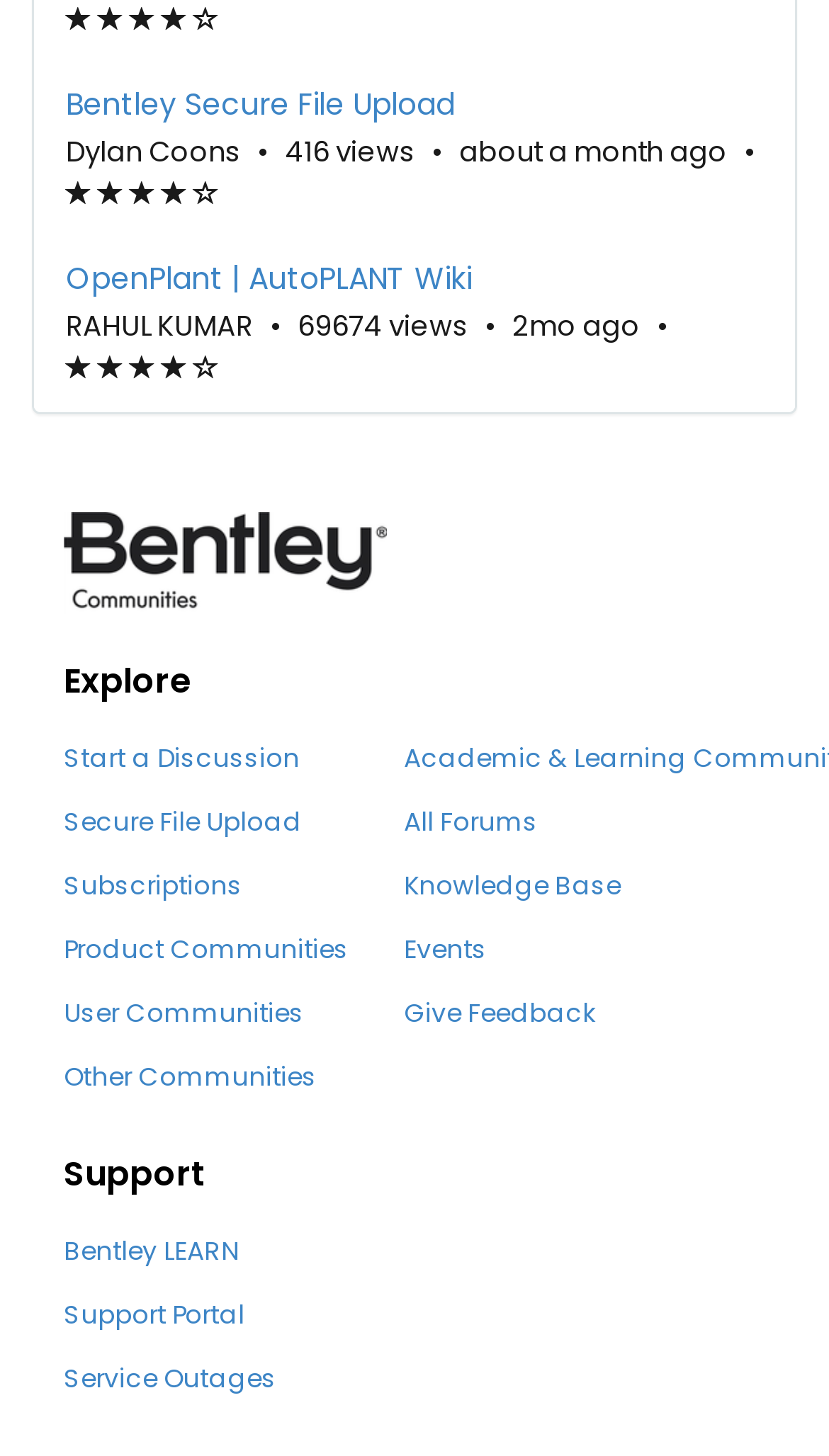Analyze the image and answer the question with as much detail as possible: 
Who authored the second article?

The author of the second article can be found in the second group element, which contains a static text with the name 'RAHUL KUMAR'.